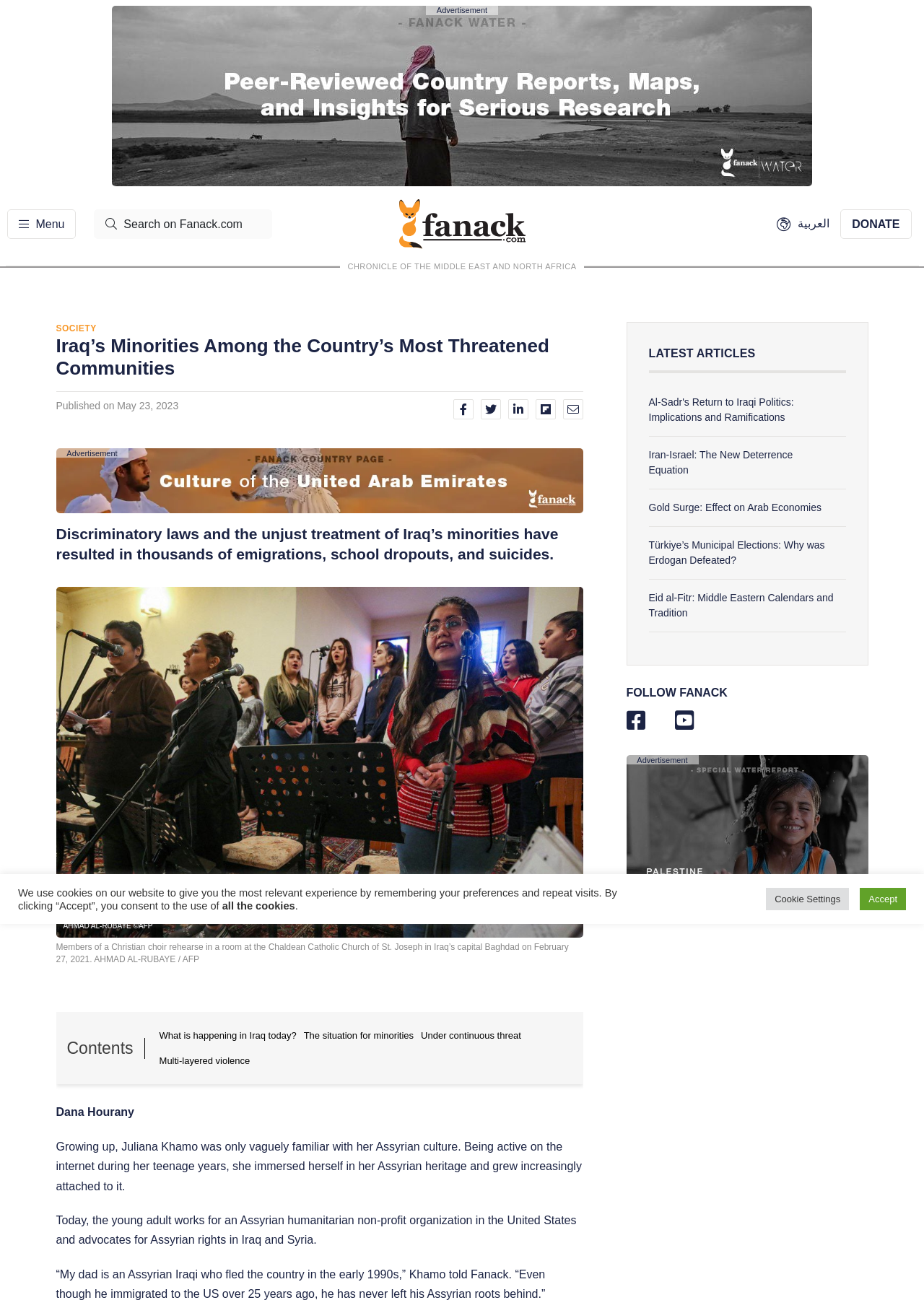Locate the bounding box of the UI element defined by this description: "Search on Fanack.com". The coordinates should be given as four float numbers between 0 and 1, formatted as [left, top, right, bottom].

[0.102, 0.159, 0.294, 0.182]